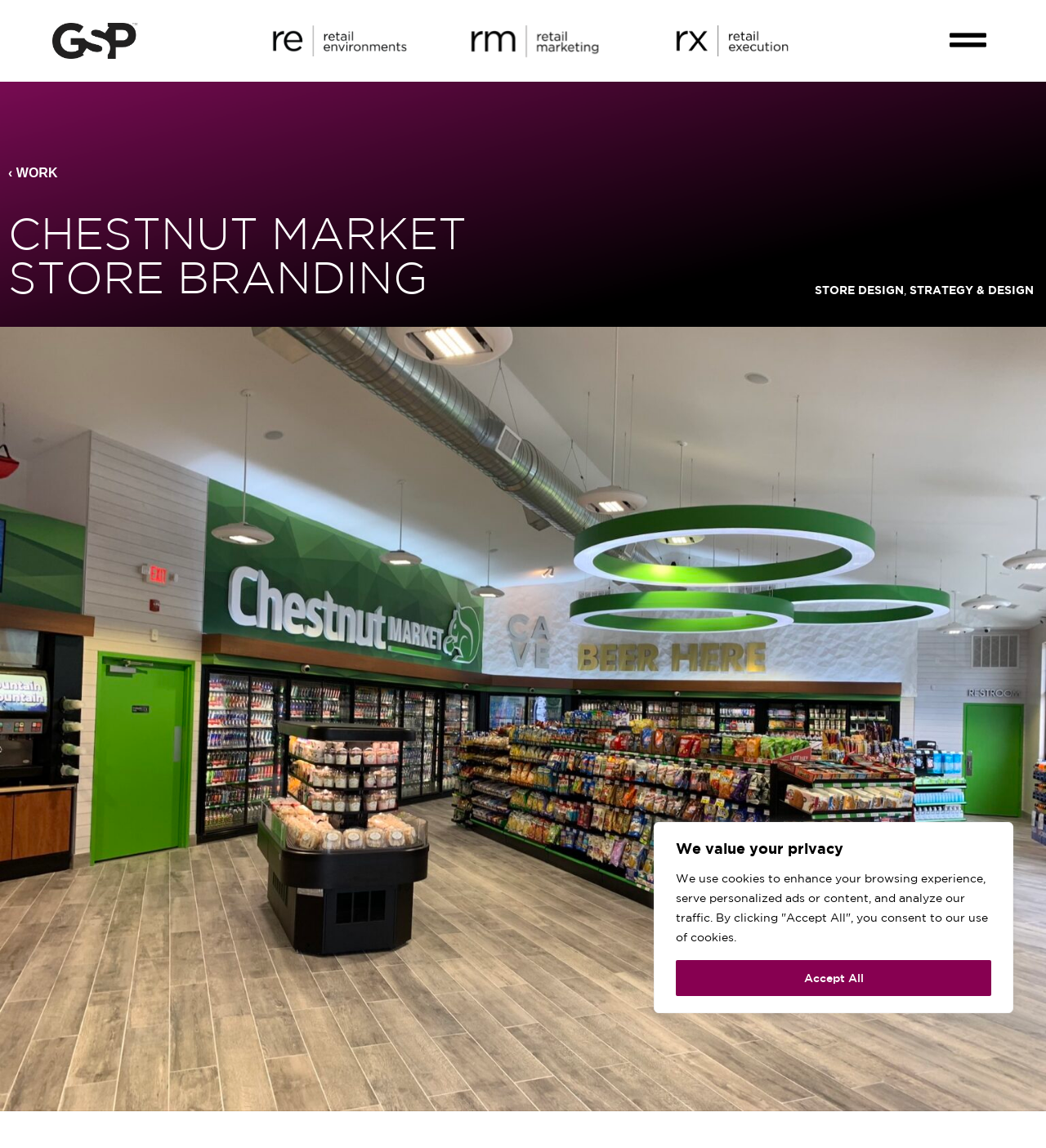What are the menu options?
Refer to the image and give a detailed answer to the query.

The menu options are located at the top right corner of the webpage, and they are WORK, STORE DESIGN, and STRATEGY & DESIGN. They are links that can be accessed by clicking on the Menu Toggle button.